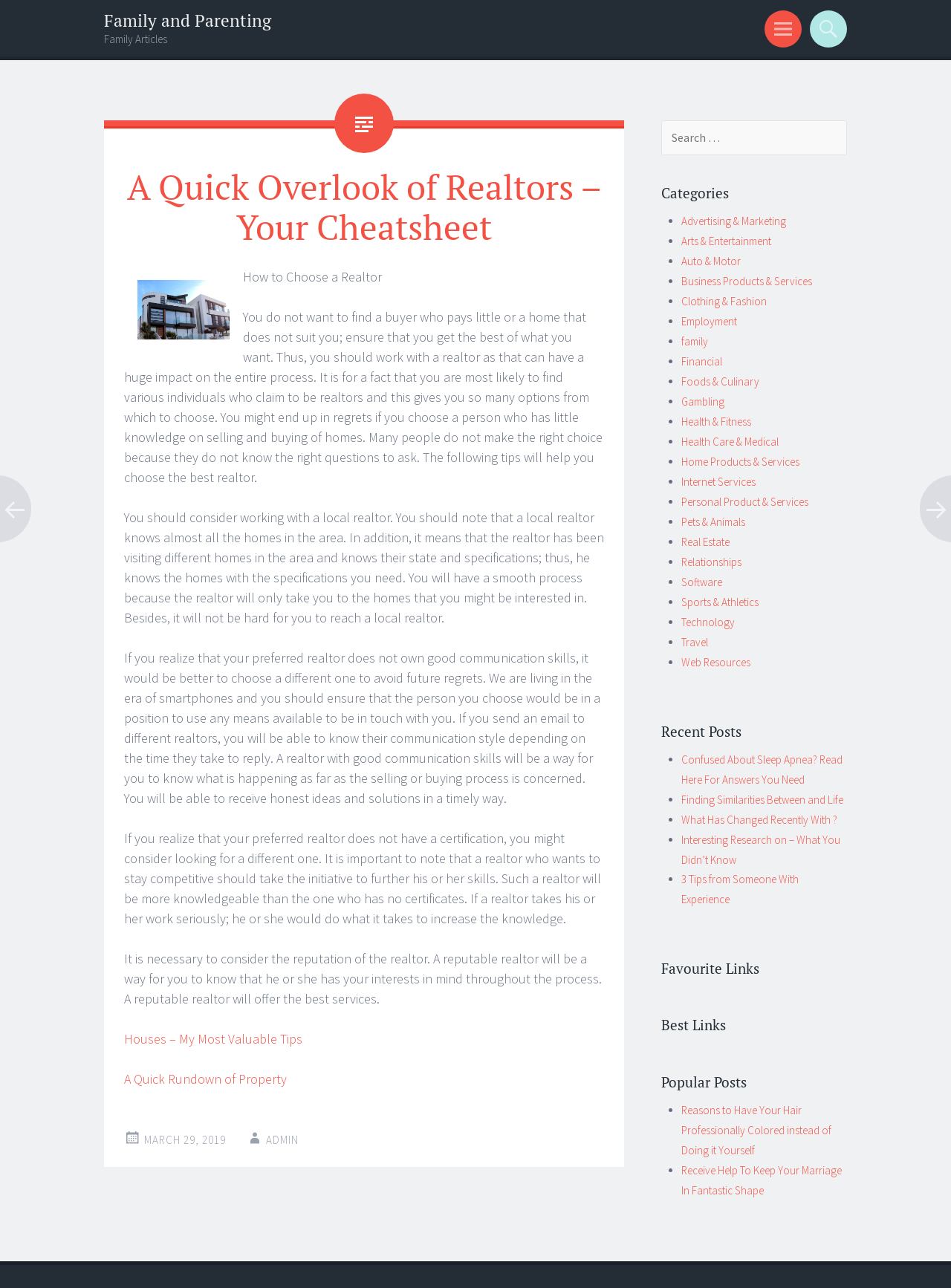Answer the question with a single word or phrase: 
What is necessary to consider when choosing a realtor?

Reputation